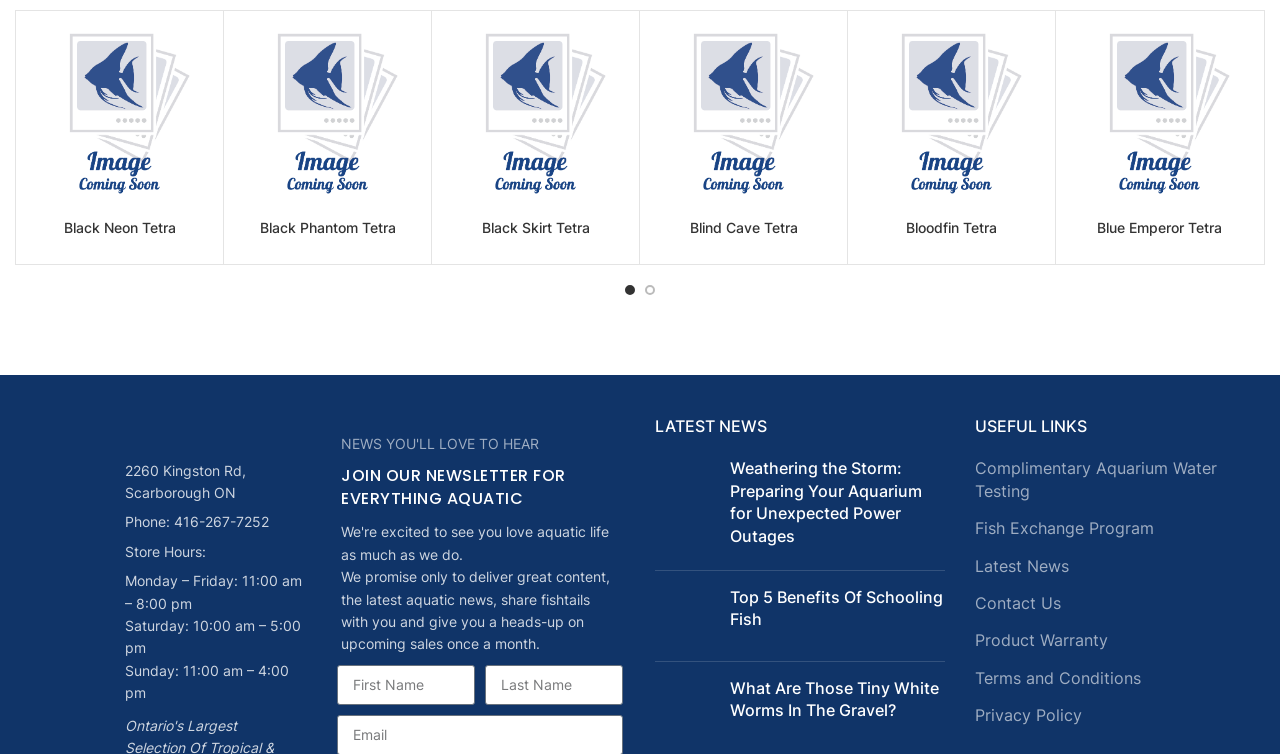Determine the bounding box coordinates of the area to click in order to meet this instruction: "Contact us".

[0.762, 0.785, 0.83, 0.815]